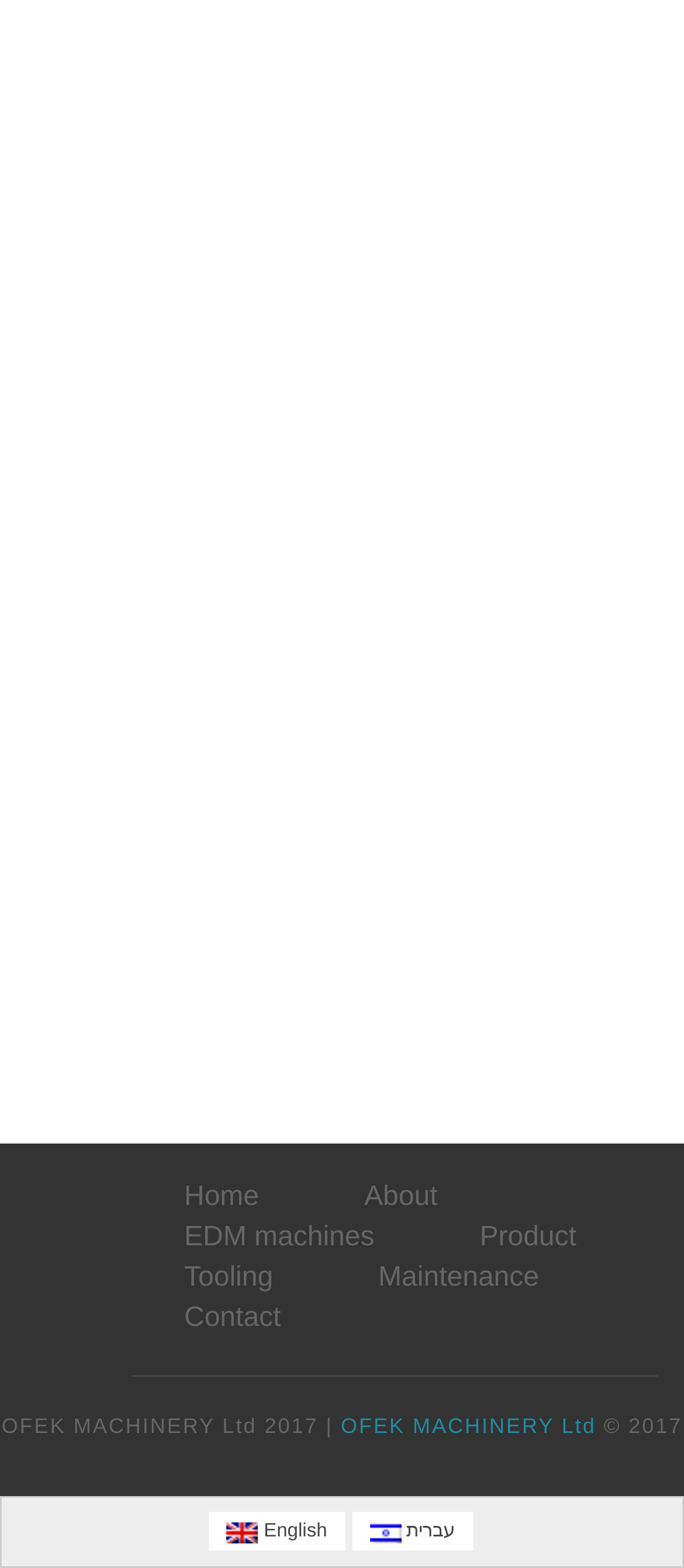Identify the bounding box of the HTML element described here: "Contact". Provide the coordinates as four float numbers between 0 and 1: [left, top, right, bottom].

[0.192, 0.82, 0.488, 0.861]